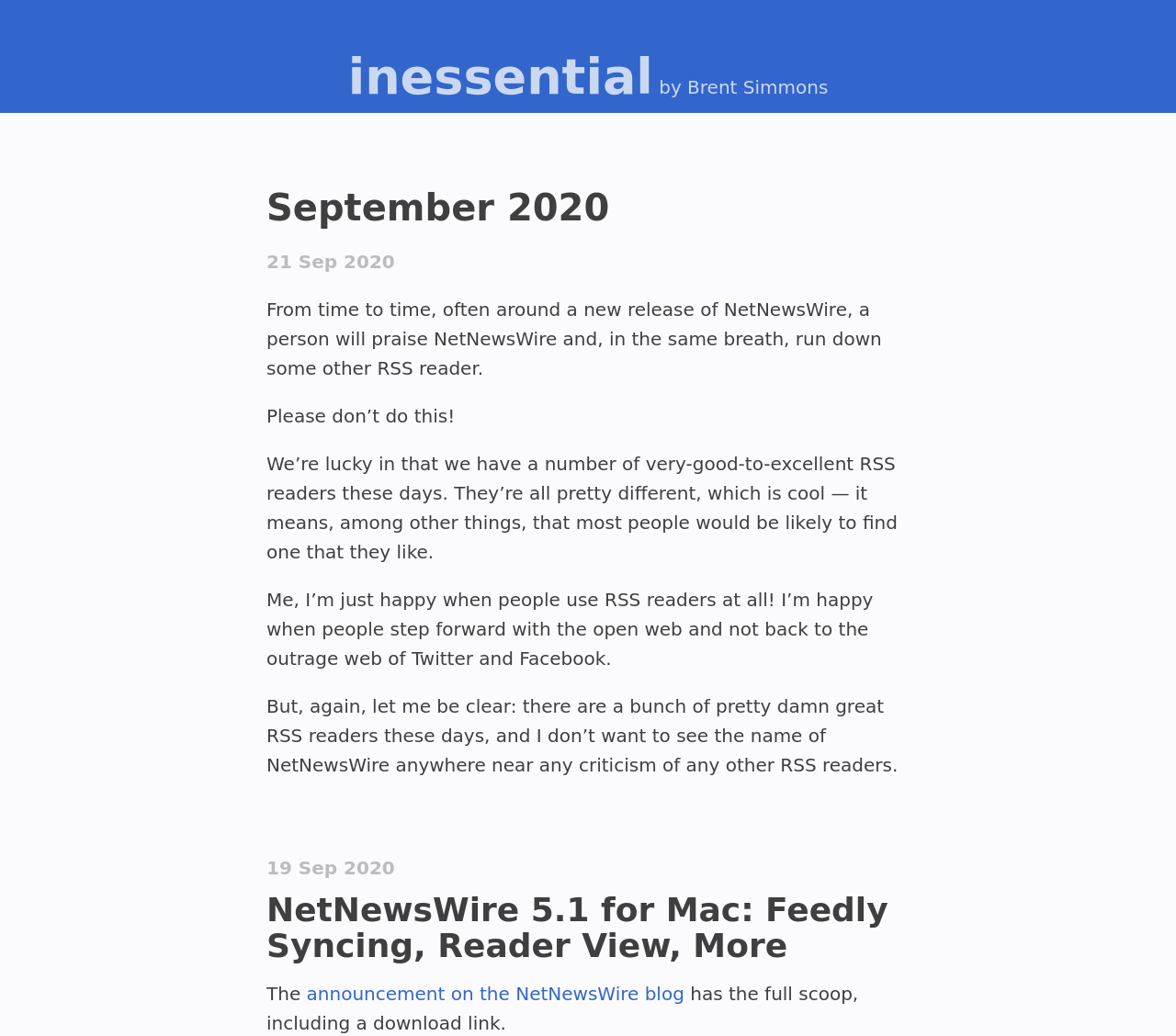What is the release mentioned in the article?
Craft a detailed and extensive response to the question.

The release is mentioned in the heading 'NetNewsWire 5.1 for Mac: Feedly Syncing, Reader View, More' and also in the link with the same text.